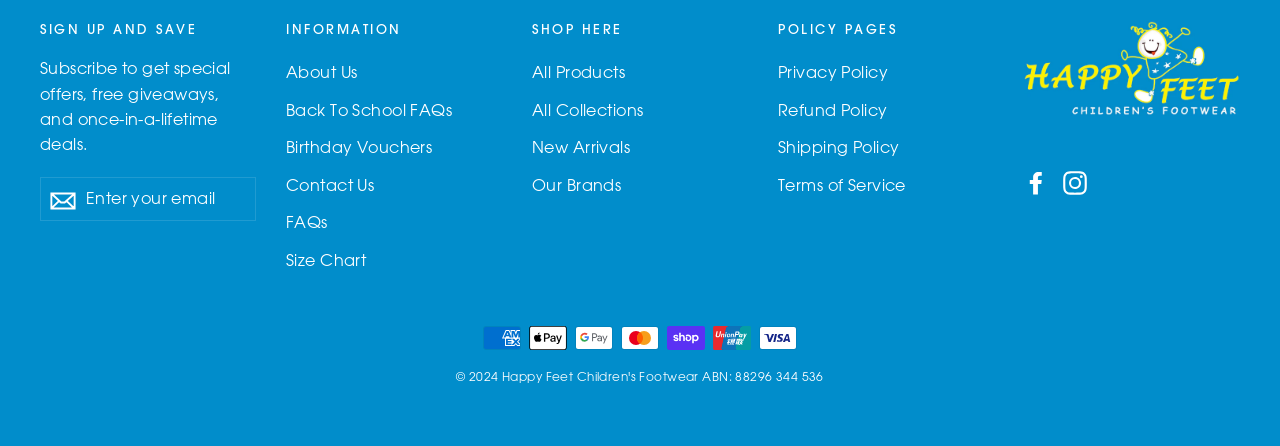Locate the bounding box of the user interface element based on this description: "Back To School FAQs".

[0.223, 0.21, 0.392, 0.285]